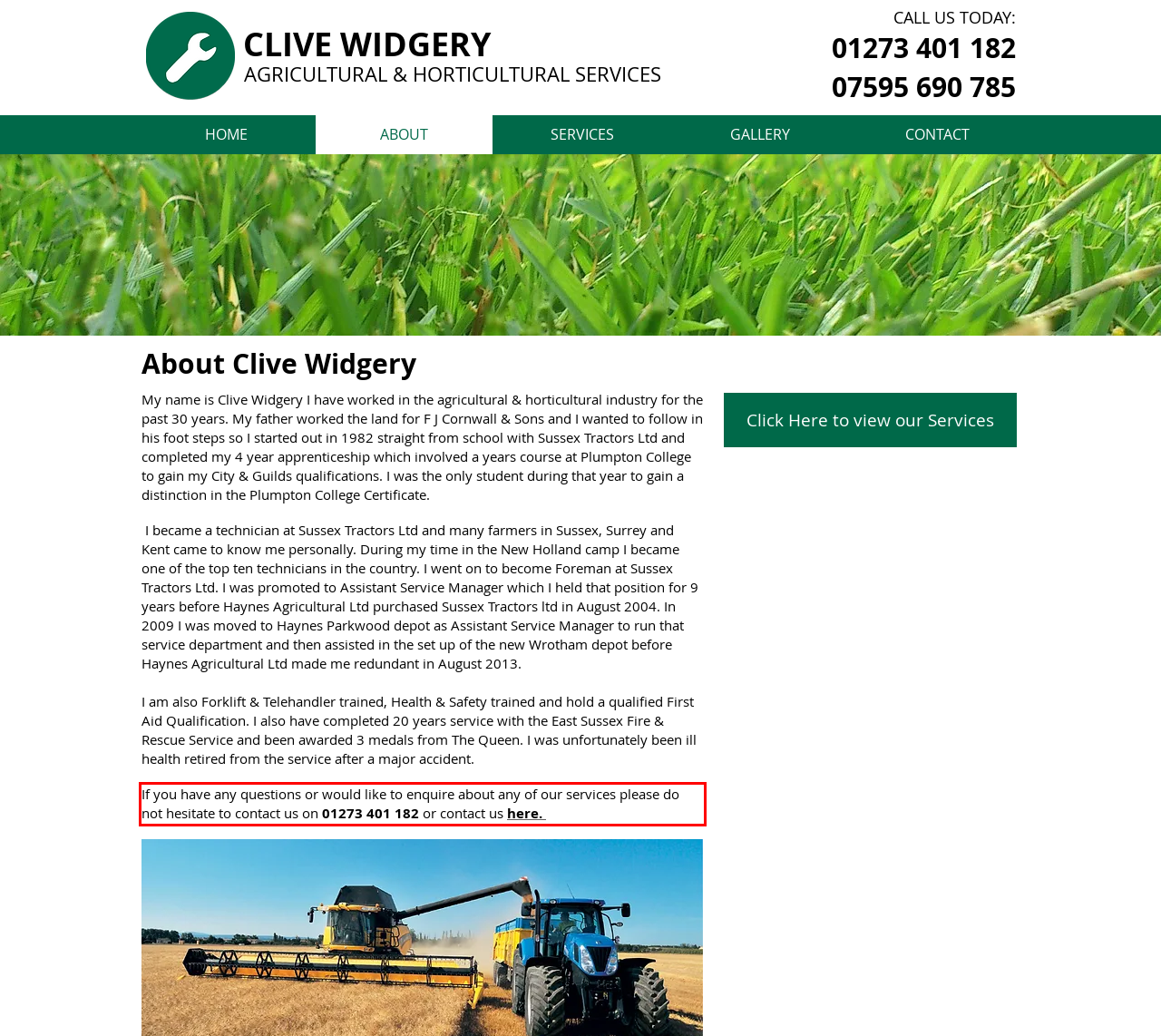Given a webpage screenshot with a red bounding box, perform OCR to read and deliver the text enclosed by the red bounding box.

If you have any questions or would like to enquire about any of our services please do not hesitate to contact us on 01273 401 182 or contact us here.